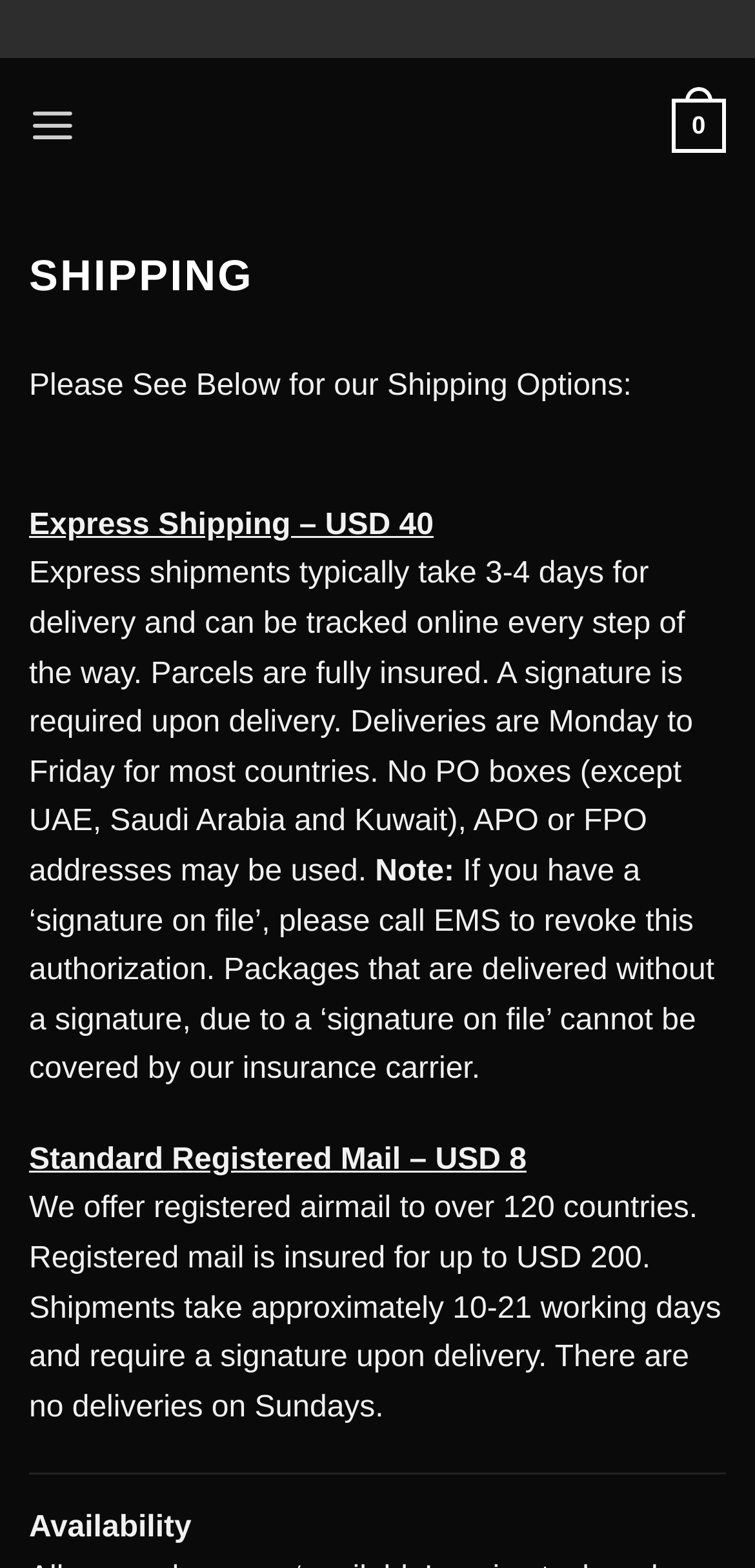Locate the bounding box of the UI element described by: "0" in the given webpage screenshot.

[0.889, 0.046, 0.962, 0.115]